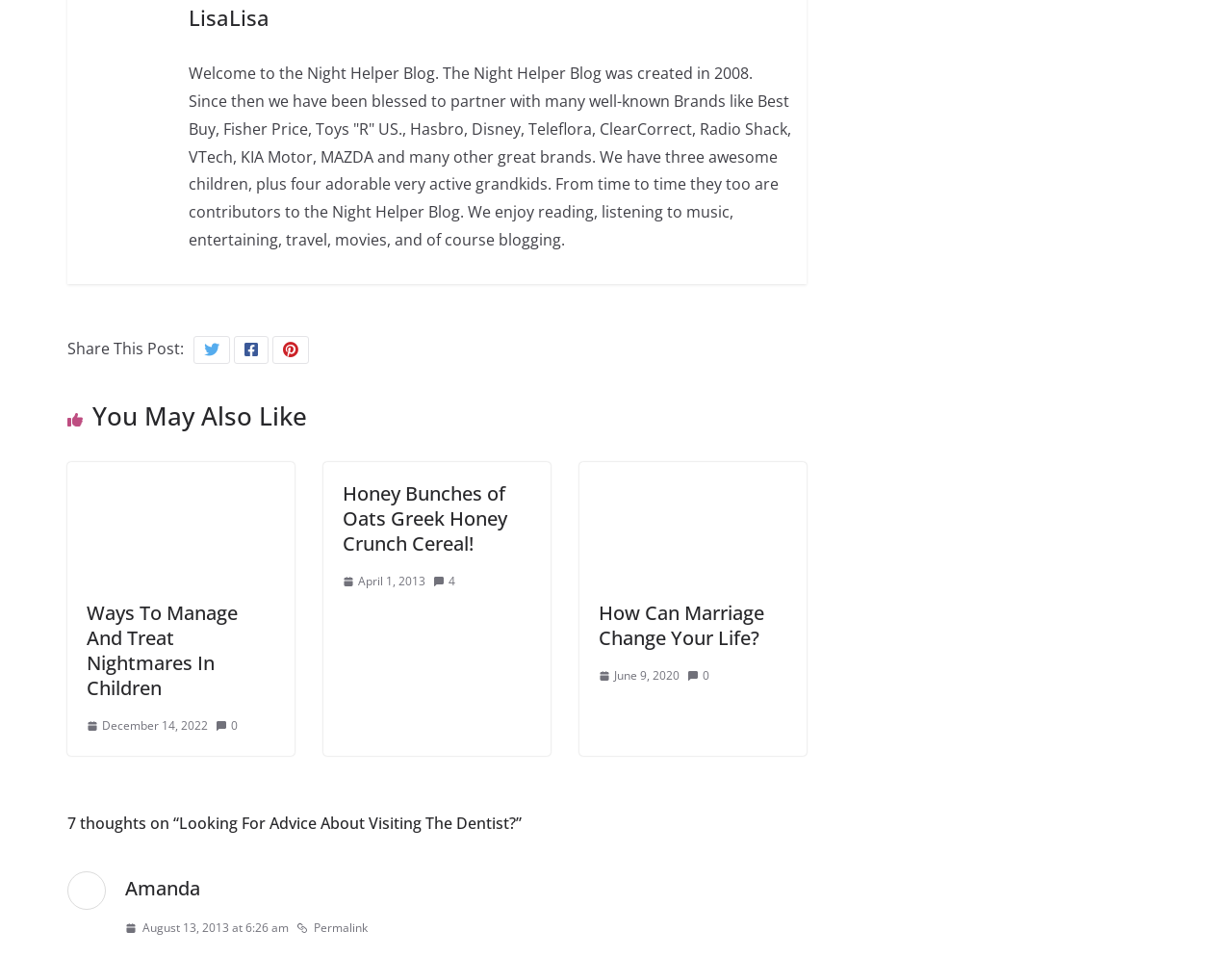Please indicate the bounding box coordinates for the clickable area to complete the following task: "View the 'Honey Bunches of Oats Greek Honey Crunch Cereal!' post". The coordinates should be specified as four float numbers between 0 and 1, i.e., [left, top, right, bottom].

[0.278, 0.502, 0.412, 0.582]